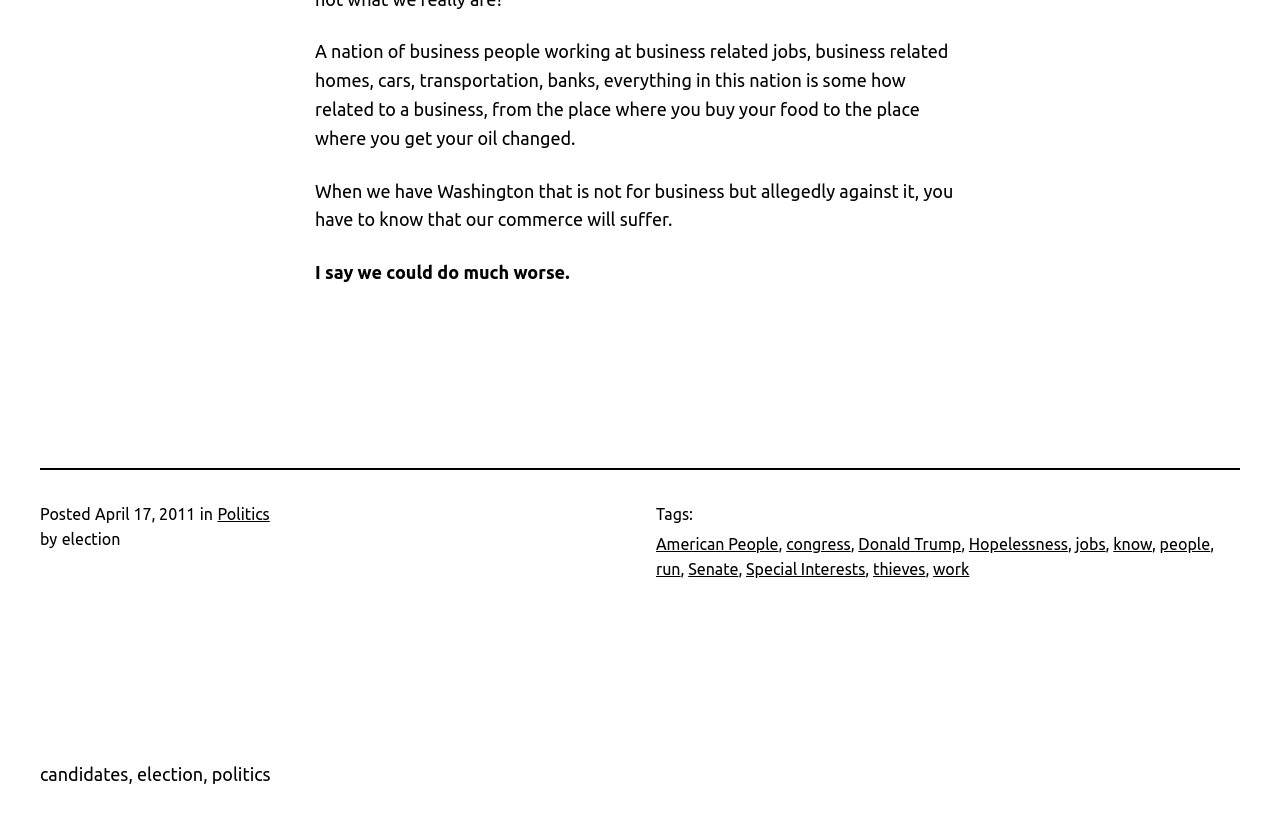Ascertain the bounding box coordinates for the UI element detailed here: "candidates, election, politics". The coordinates should be provided as [left, top, right, bottom] with each value being a float between 0 and 1.

[0.031, 0.92, 0.211, 0.944]